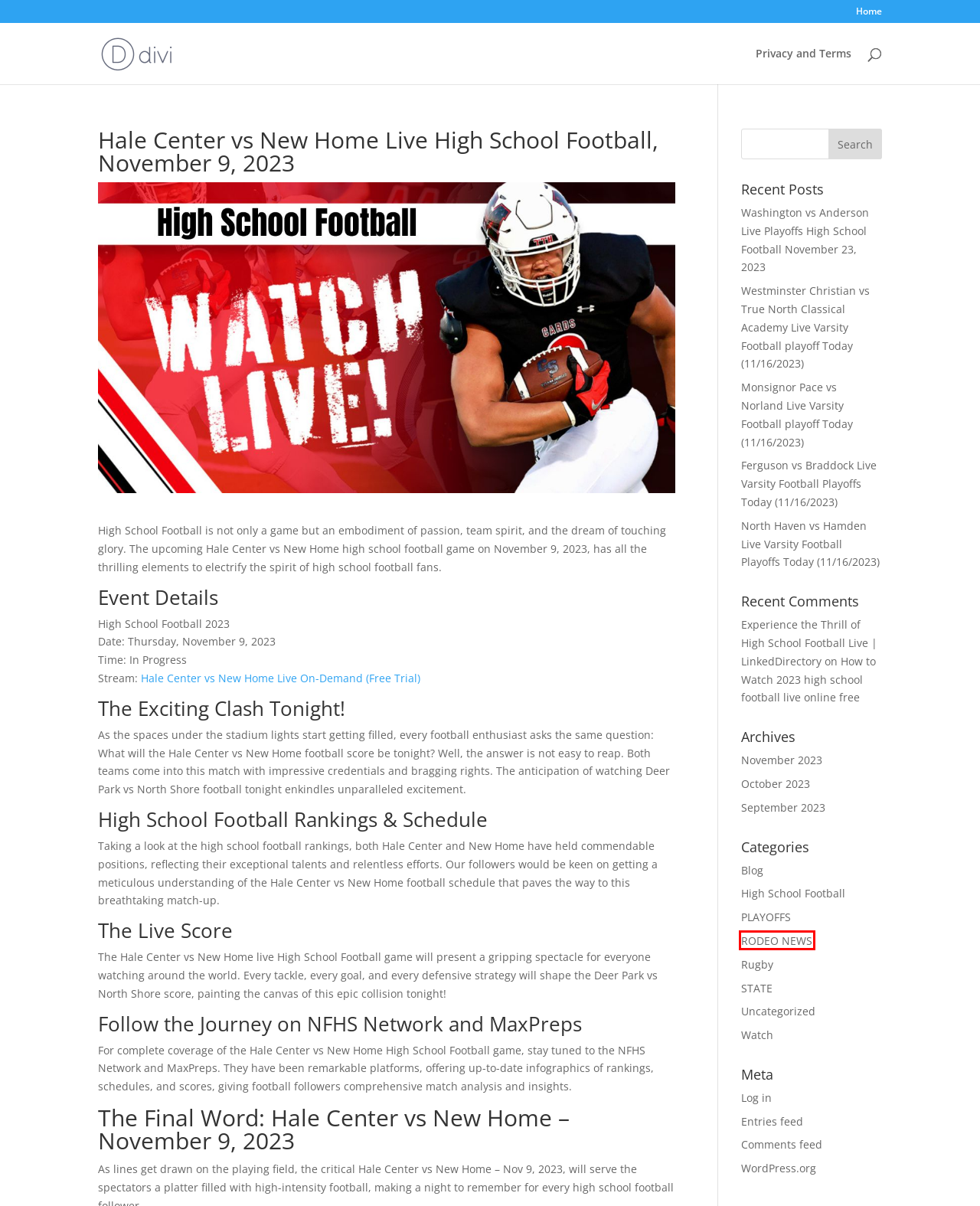Please examine the screenshot provided, which contains a red bounding box around a UI element. Select the webpage description that most accurately describes the new page displayed after clicking the highlighted element. Here are the candidates:
A. November 2023 - USA Sports Zone
B. RODEO NEWS Archives - USA Sports Zone
C. Home - USA Sports Zone
D. High School Football Archives - USA Sports Zone
E. Monsignor Pace vs Norland Live Varsity Football playoff Today (11/16/2023) - USA Sports Zone
F. Comments for USA Sports Zone
G. Uncategorized Archives - USA Sports Zone
H. October 2023 - USA Sports Zone

B